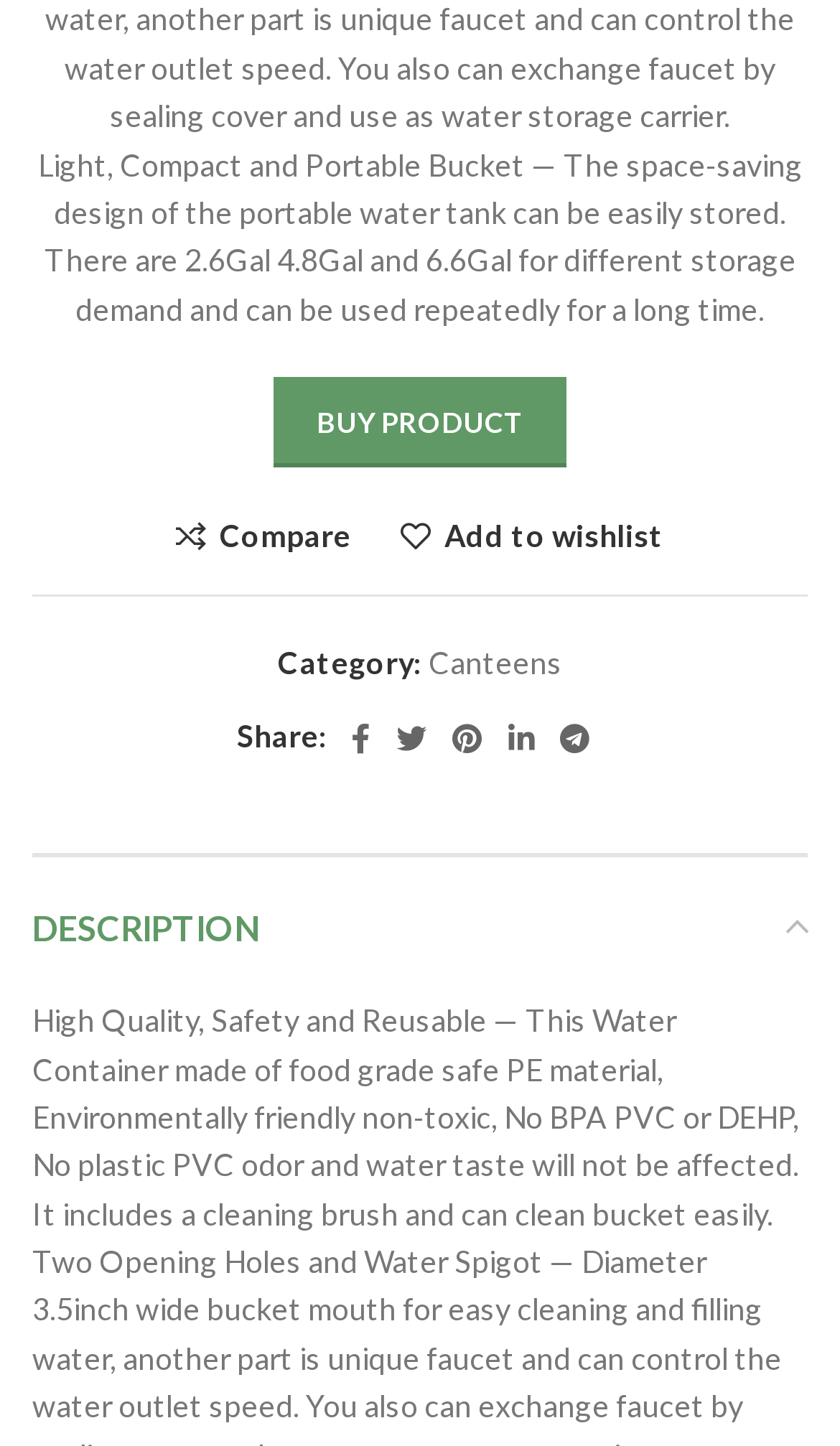Determine the bounding box for the UI element described here: "Buy product".

[0.326, 0.261, 0.674, 0.323]